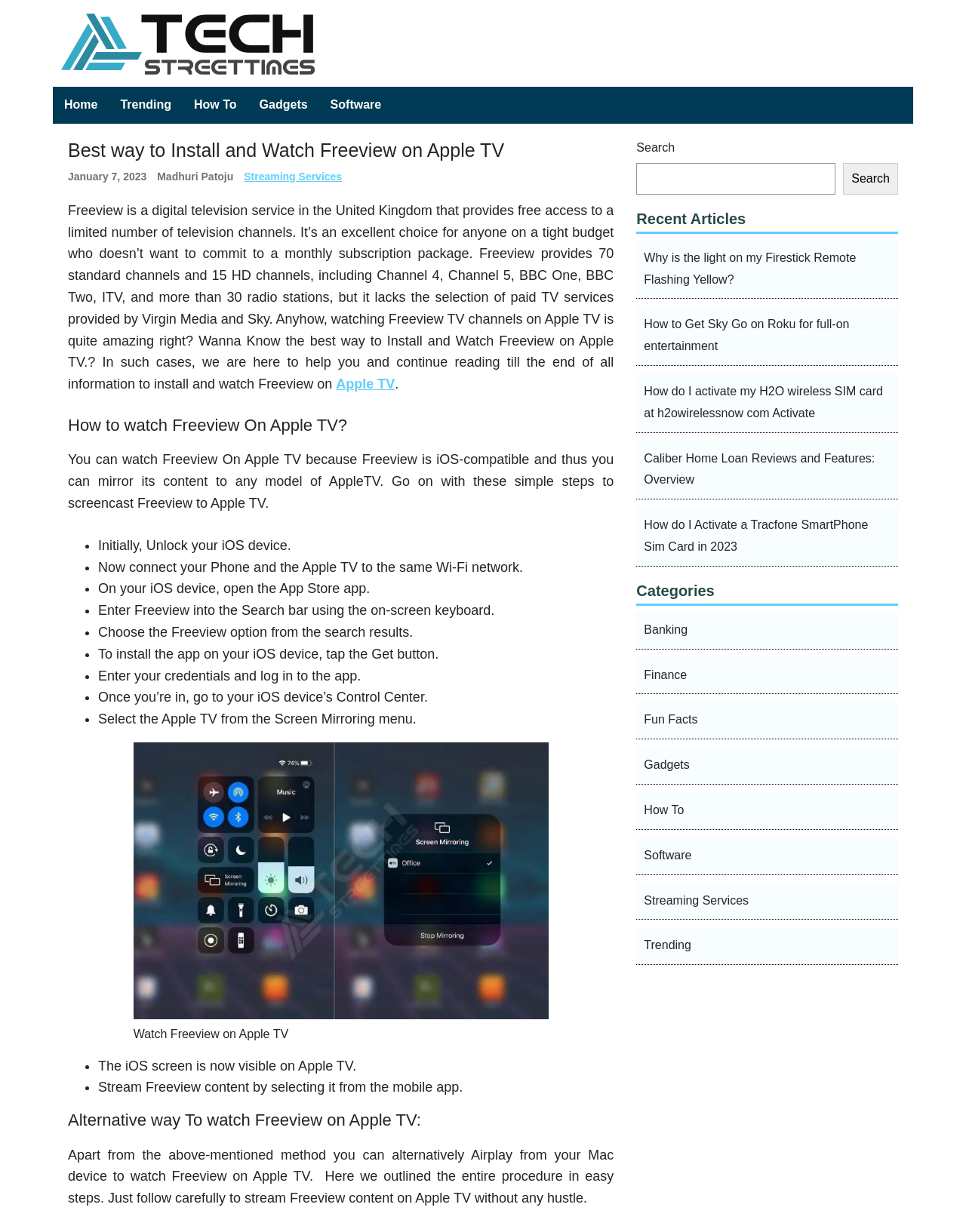Determine the bounding box coordinates of the clickable region to execute the instruction: "Read the 'How to Watch Freeview On Apple TV?' article". The coordinates should be four float numbers between 0 and 1, denoted as [left, top, right, bottom].

[0.07, 0.337, 0.635, 0.354]